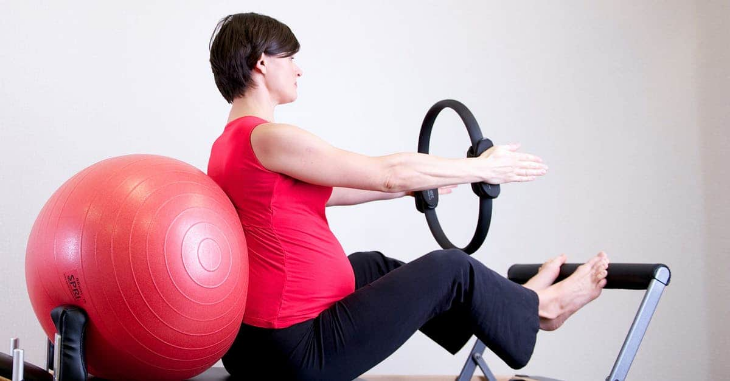Could you please study the image and provide a detailed answer to the question:
What is the woman doing with her legs?

The woman is holding the reformer's handles as she stretches her legs out, demonstrating a seated exercise on the Pilates reformer, which emphasizes the importance of maintaining fitness during pregnancy.